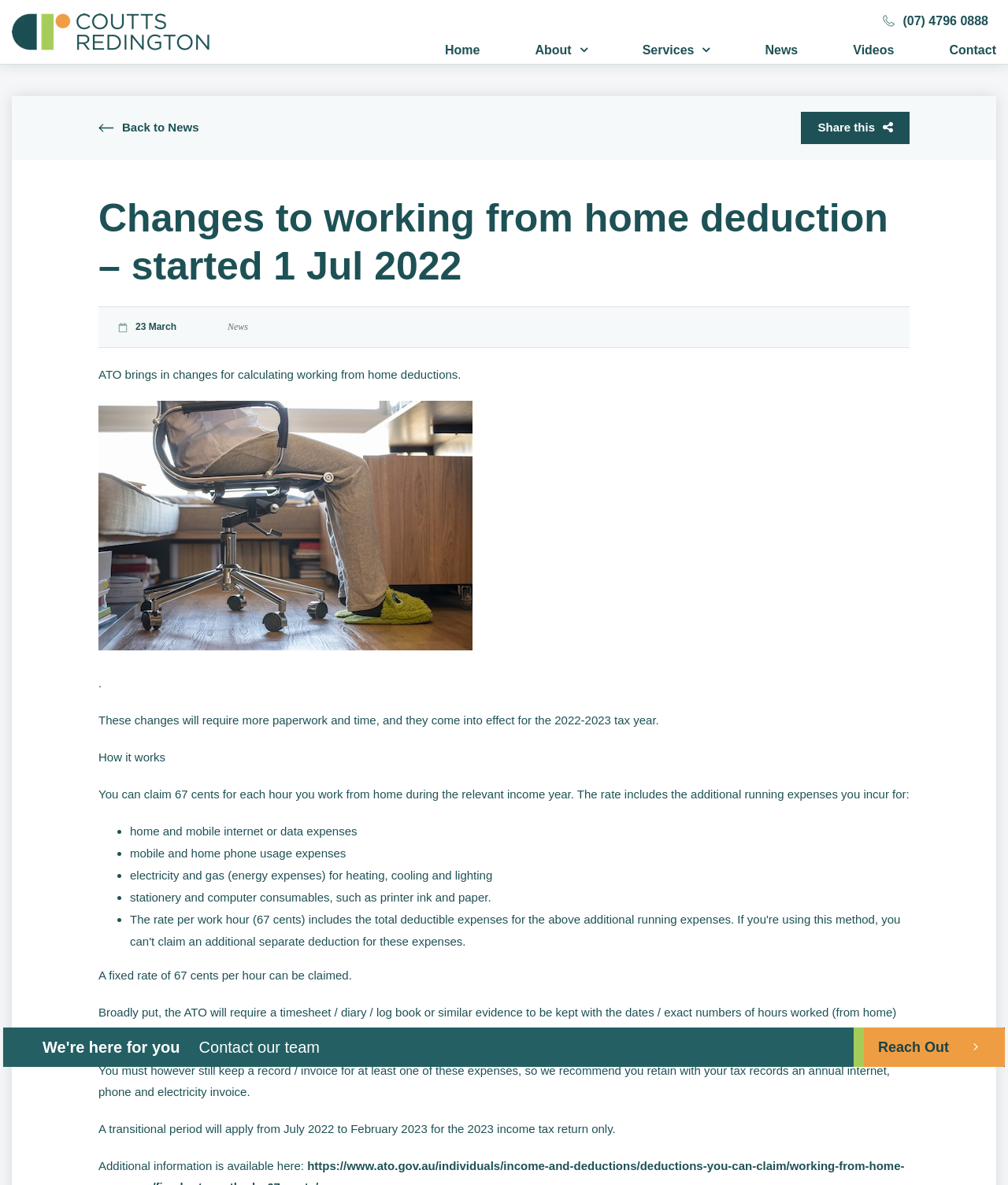Identify the bounding box coordinates of the region that needs to be clicked to carry out this instruction: "Click the 'Home' link". Provide these coordinates as four float numbers ranging from 0 to 1, i.e., [left, top, right, bottom].

[0.441, 0.037, 0.476, 0.048]